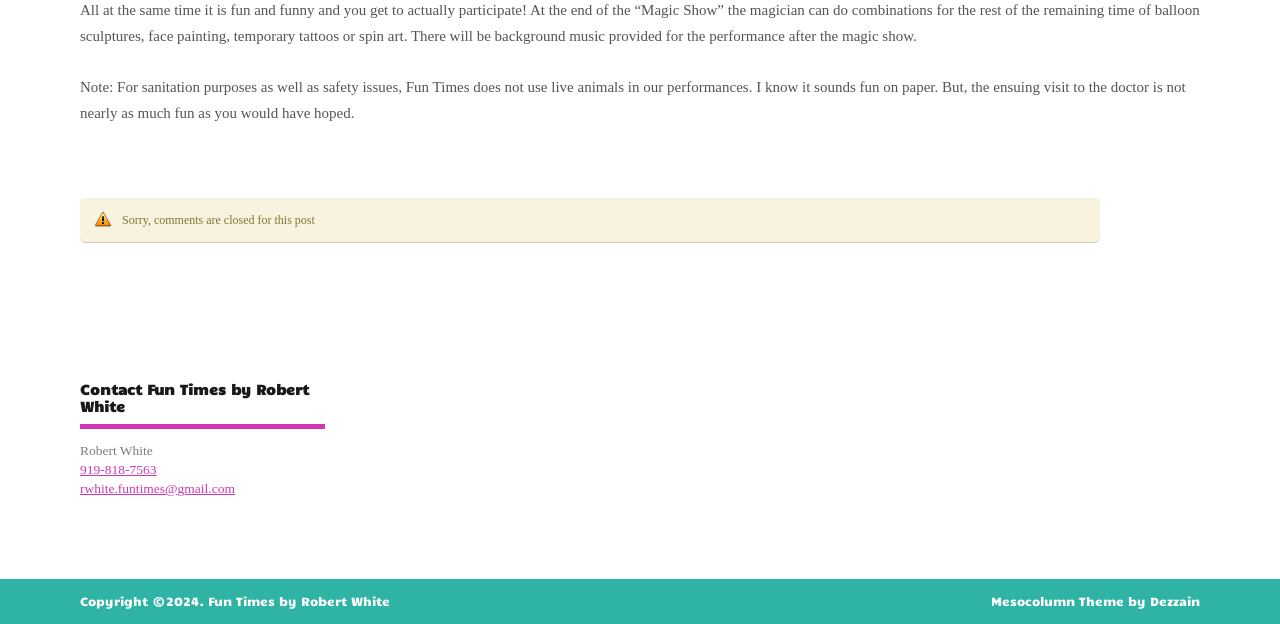Please specify the bounding box coordinates in the format (top-left x, top-left y, bottom-right x, bottom-right y), with values ranging from 0 to 1. Identify the bounding box for the UI component described as follows: rwhite.funtimes@gmail.com

[0.062, 0.771, 0.184, 0.795]